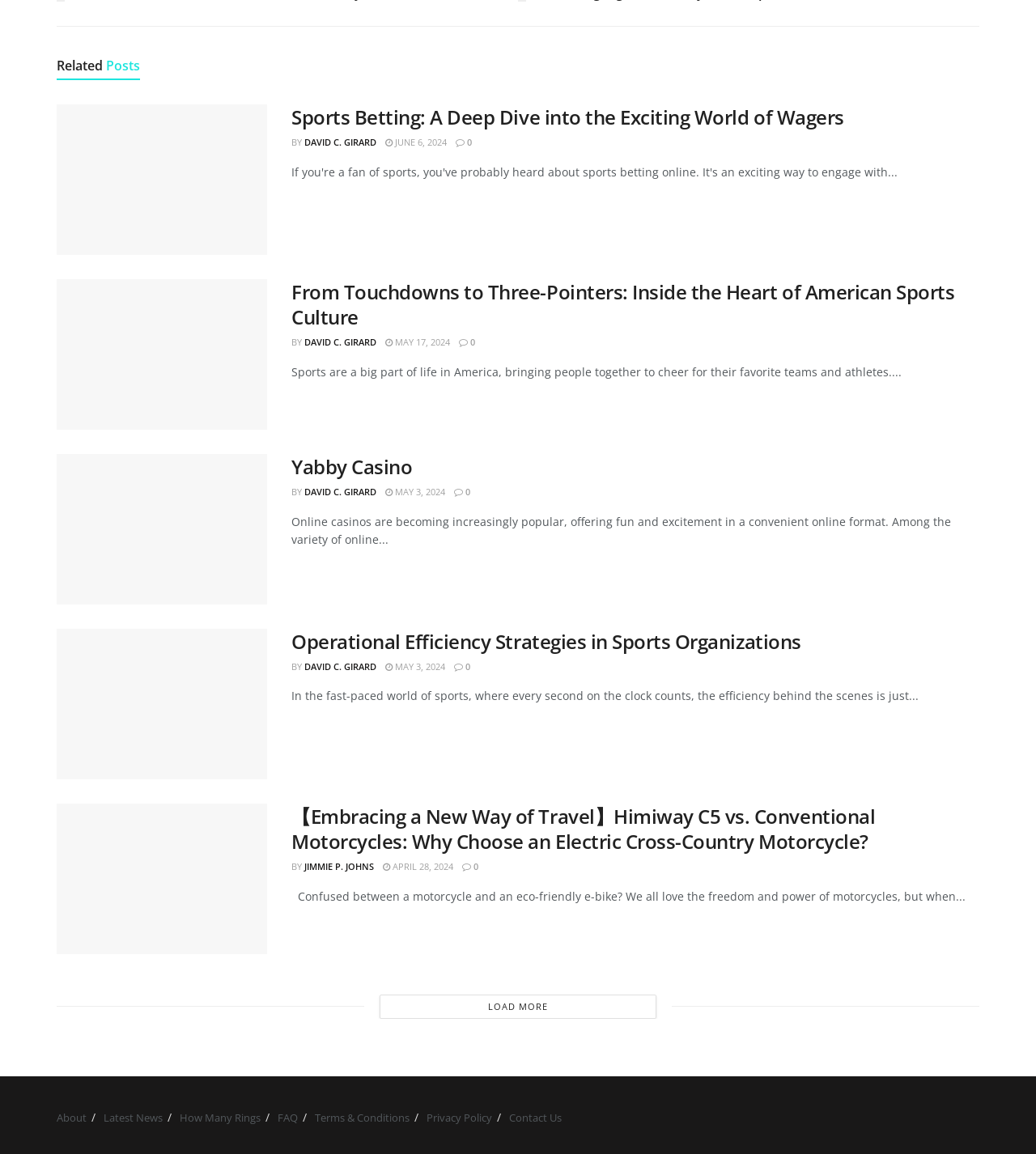Find the bounding box coordinates for the element that must be clicked to complete the instruction: "Read the article 'Yabby Casino'". The coordinates should be four float numbers between 0 and 1, indicated as [left, top, right, bottom].

[0.281, 0.393, 0.945, 0.415]